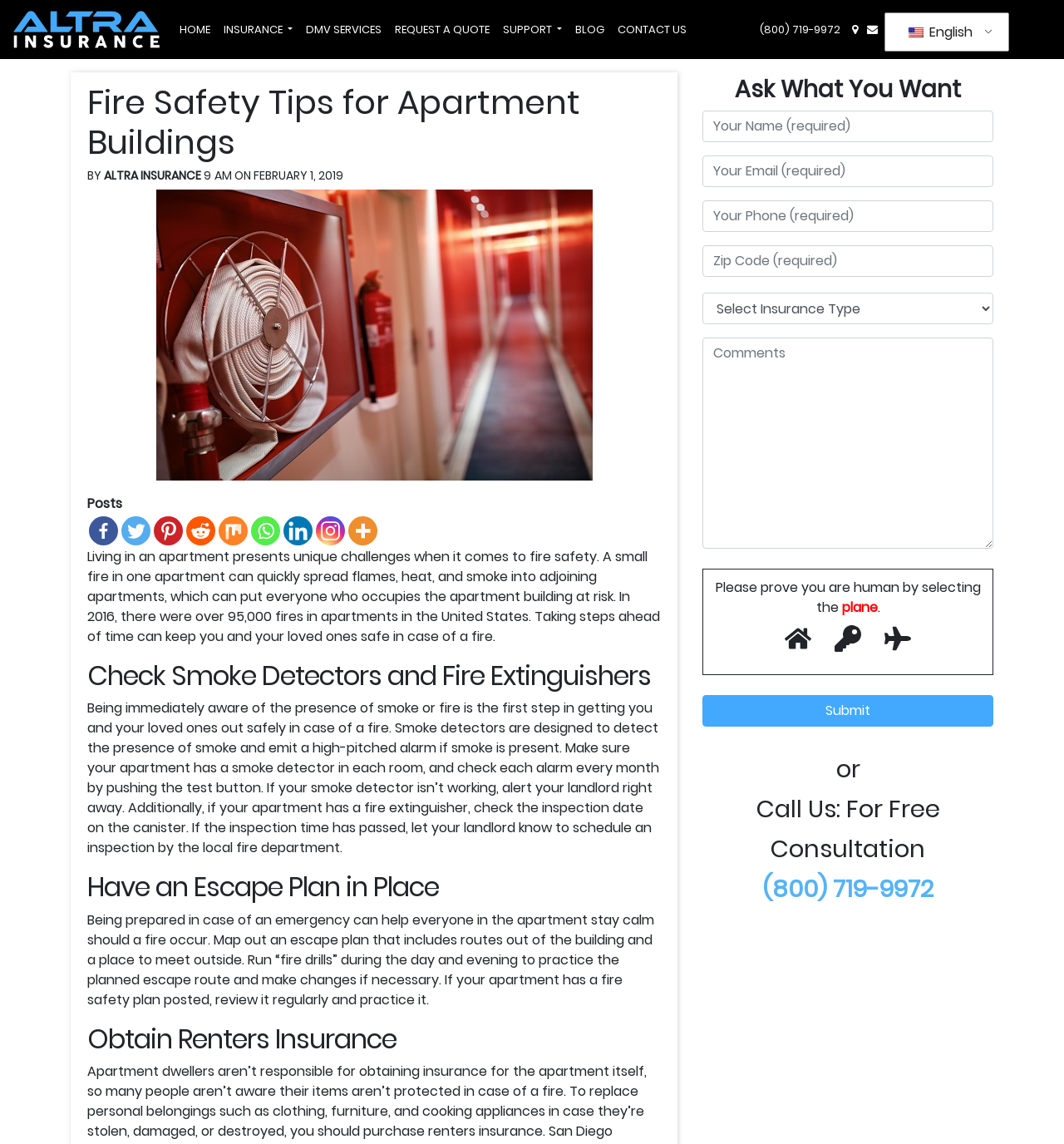Provide a one-word or short-phrase answer to the question:
What is the purpose of the contact form?

To ask questions